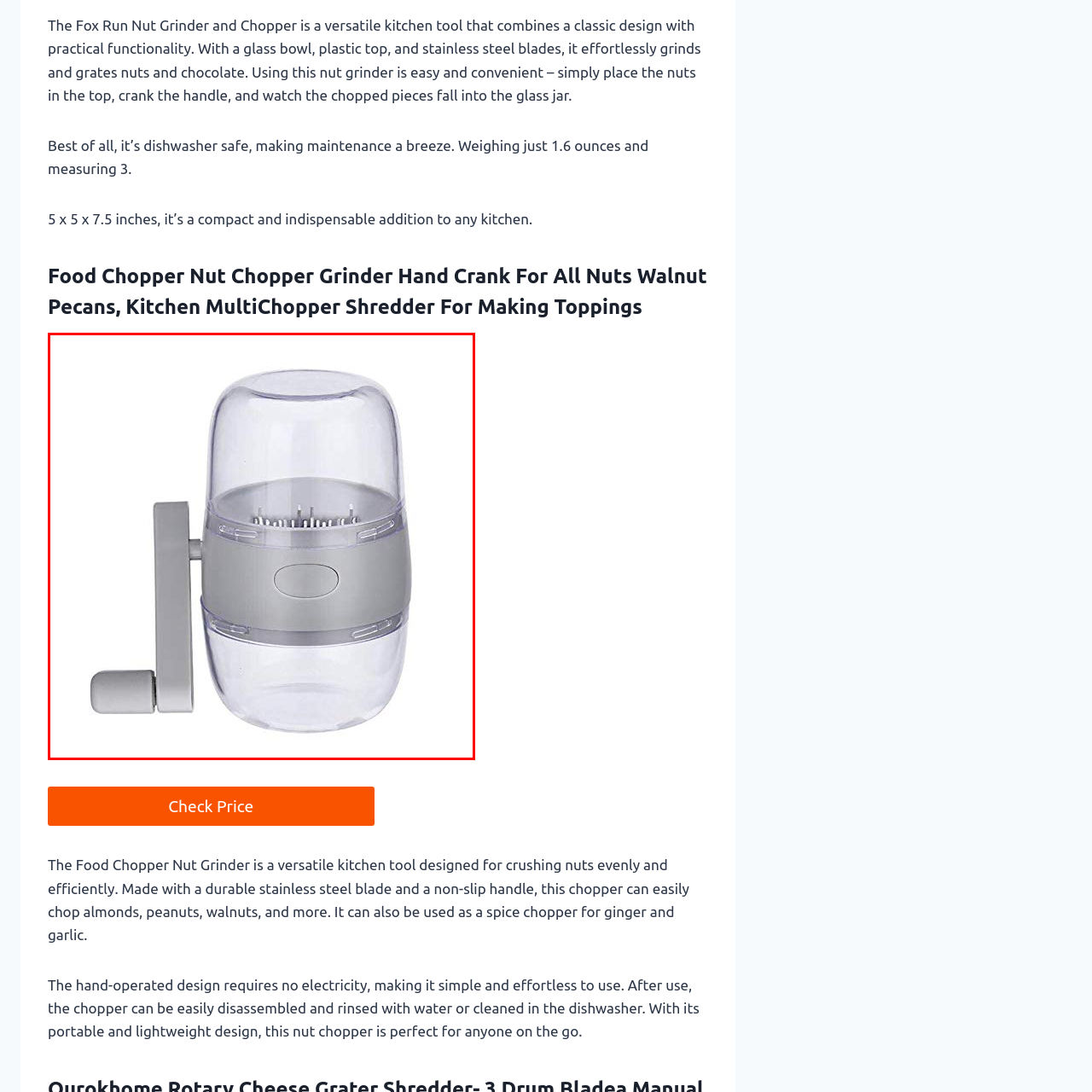What type of mechanism does the chopper operate with?
Study the image highlighted with a red bounding box and respond to the question with a detailed answer.

According to the caption, the chopper is equipped with a hand crank mechanism, which operates smoothly to efficiently process various nuts and can also be used for garlic and ginger.